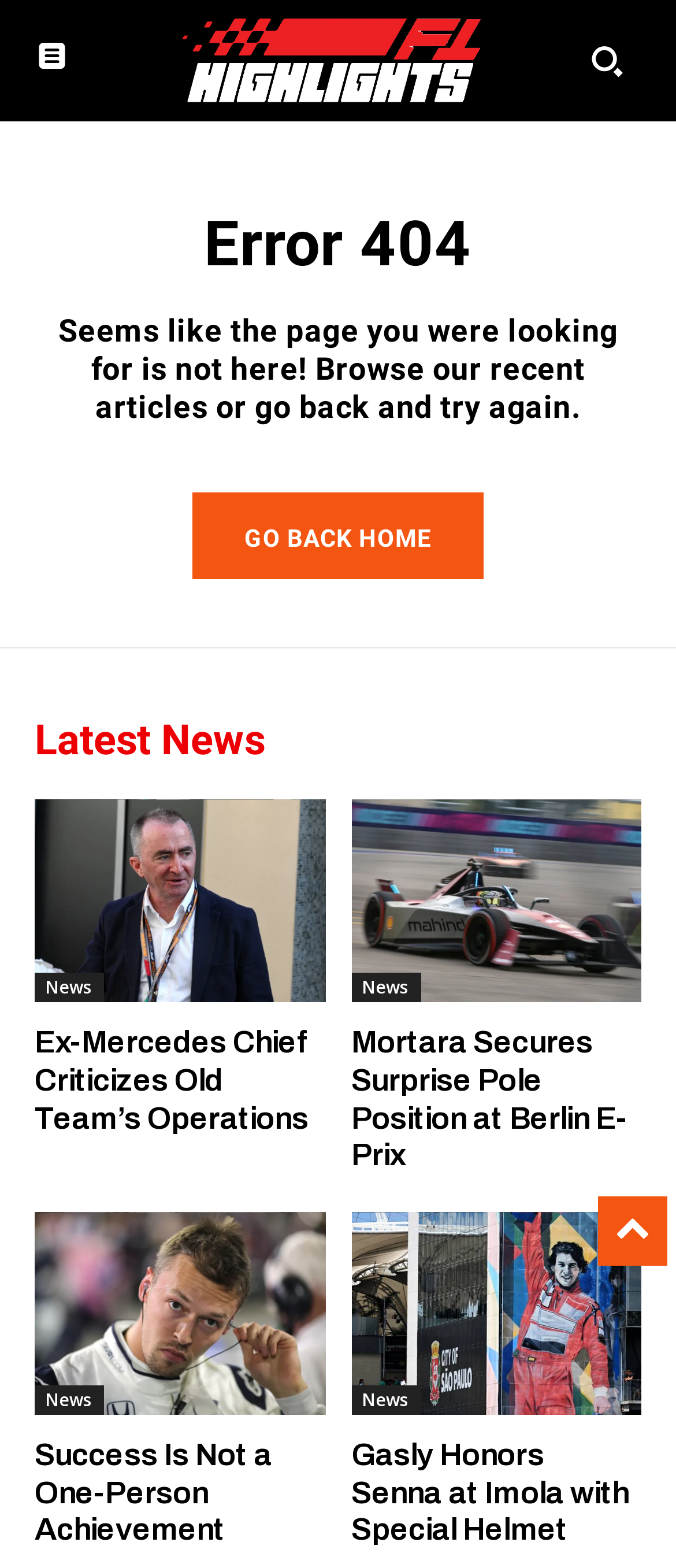Select the bounding box coordinates of the element I need to click to carry out the following instruction: "Click the logo".

[0.268, 0.006, 0.717, 0.072]